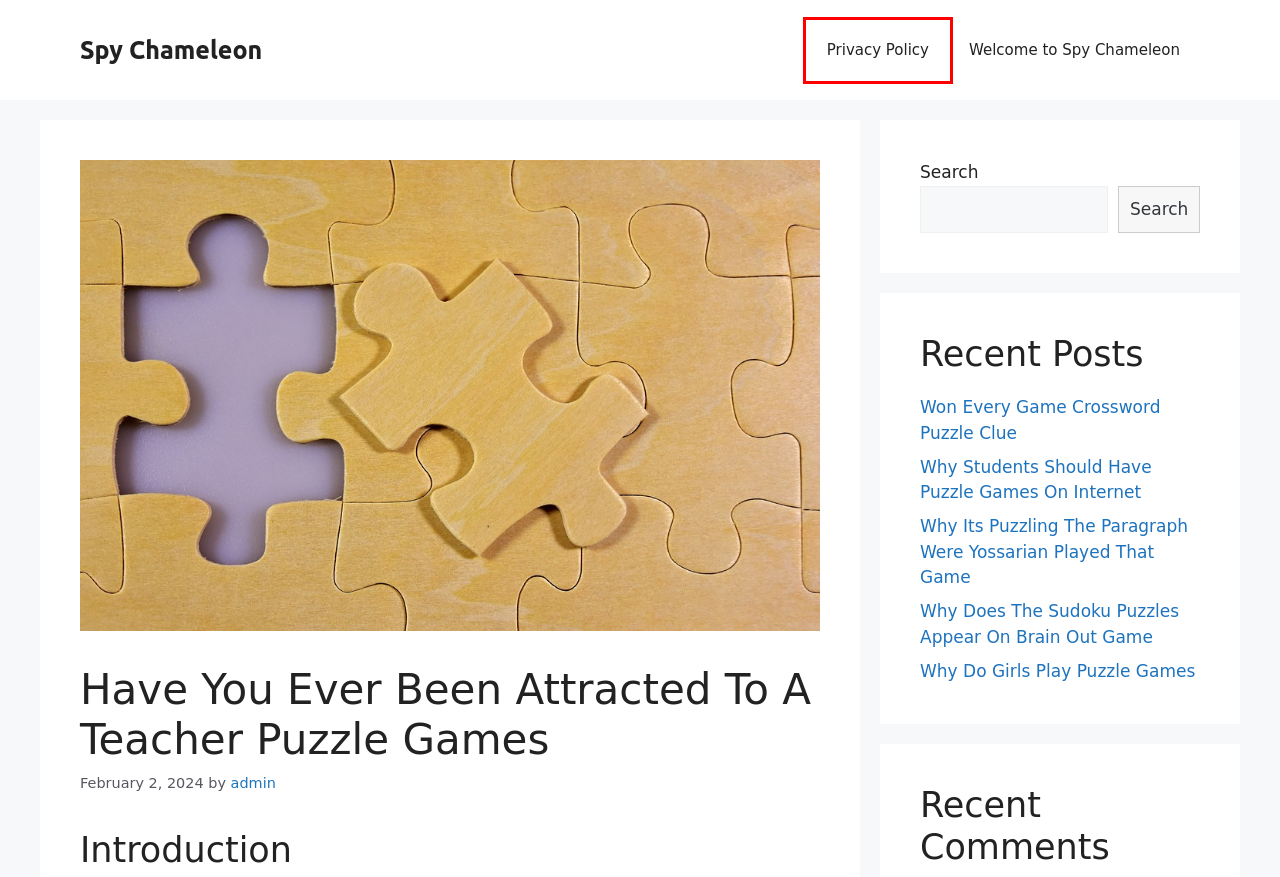Review the webpage screenshot provided, noting the red bounding box around a UI element. Choose the description that best matches the new webpage after clicking the element within the bounding box. The following are the options:
A. Privacy Policy – Spy Chameleon
B. Why Its Puzzling The Paragraph Were Yossarian Played That Game – Spy Chameleon
C. Why Does The Sudoku Puzzles Appear On Brain Out Game – Spy Chameleon
D. Why Do Girls Play Puzzle Games – Spy Chameleon
E. Spy Chameleon – A challenging arcade stealth puzzle game
F. Won Every Game Crossword Puzzle Clue – Spy Chameleon
G. Why Students Should Have Puzzle Games On Internet – Spy Chameleon
H. admin – Spy Chameleon

A